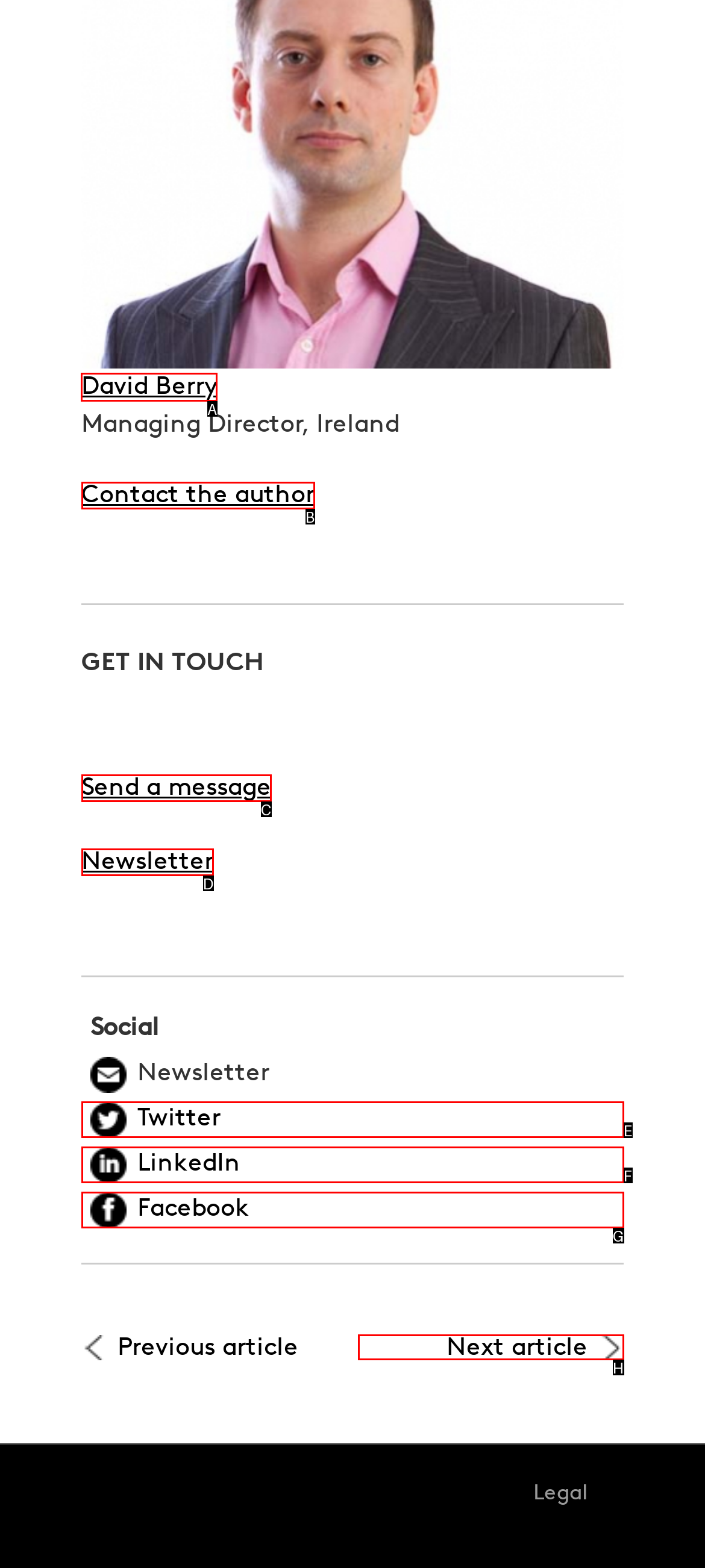Tell me which UI element to click to fulfill the given task: View the LEILAINEGYPT link. Respond with the letter of the correct option directly.

None